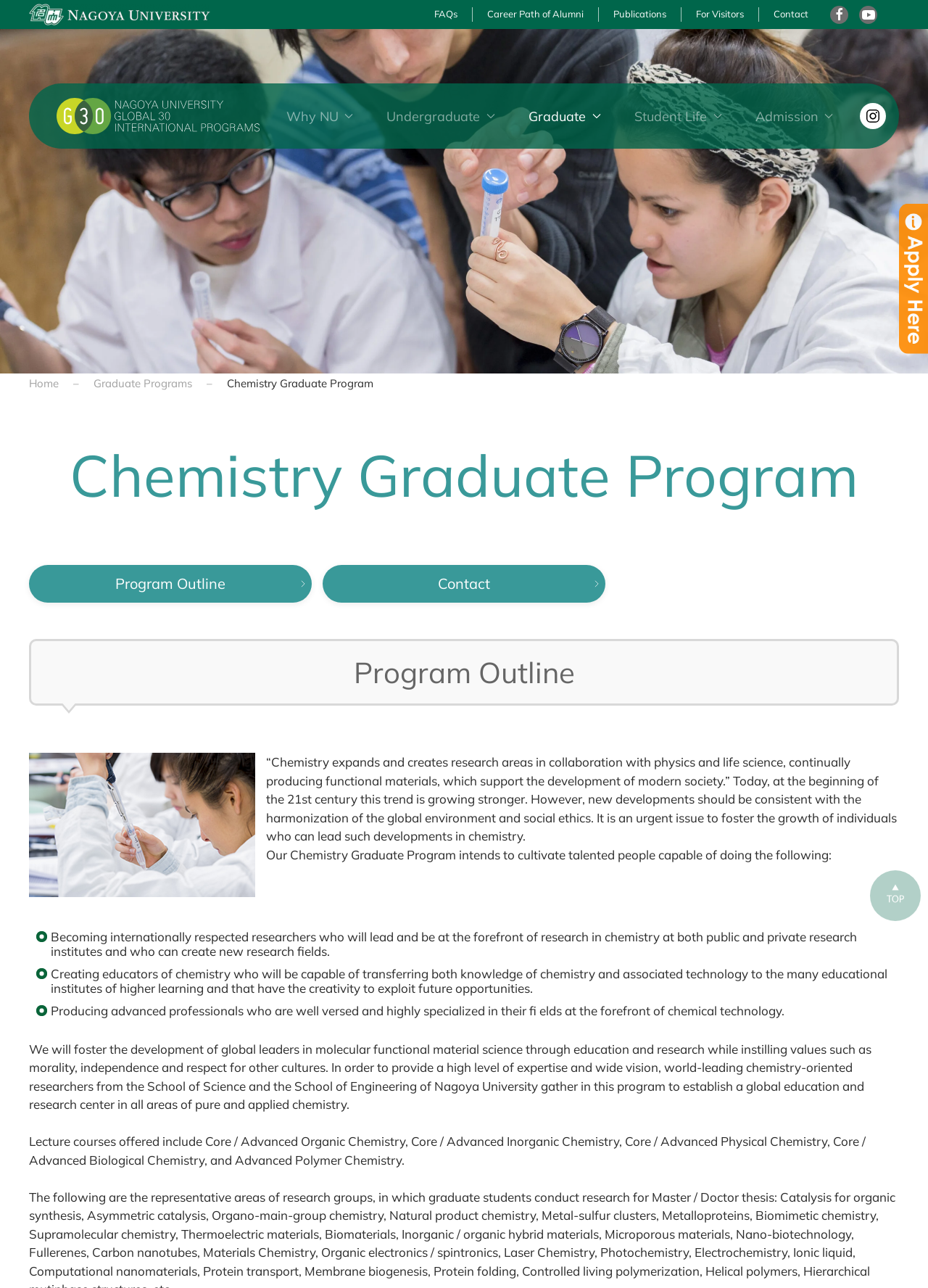From the element description Graduate, predict the bounding box coordinates of the UI element. The coordinates must be specified in the format (top-left x, top-left y, bottom-right x, bottom-right y) and should be within the 0 to 1 range.

[0.556, 0.065, 0.662, 0.115]